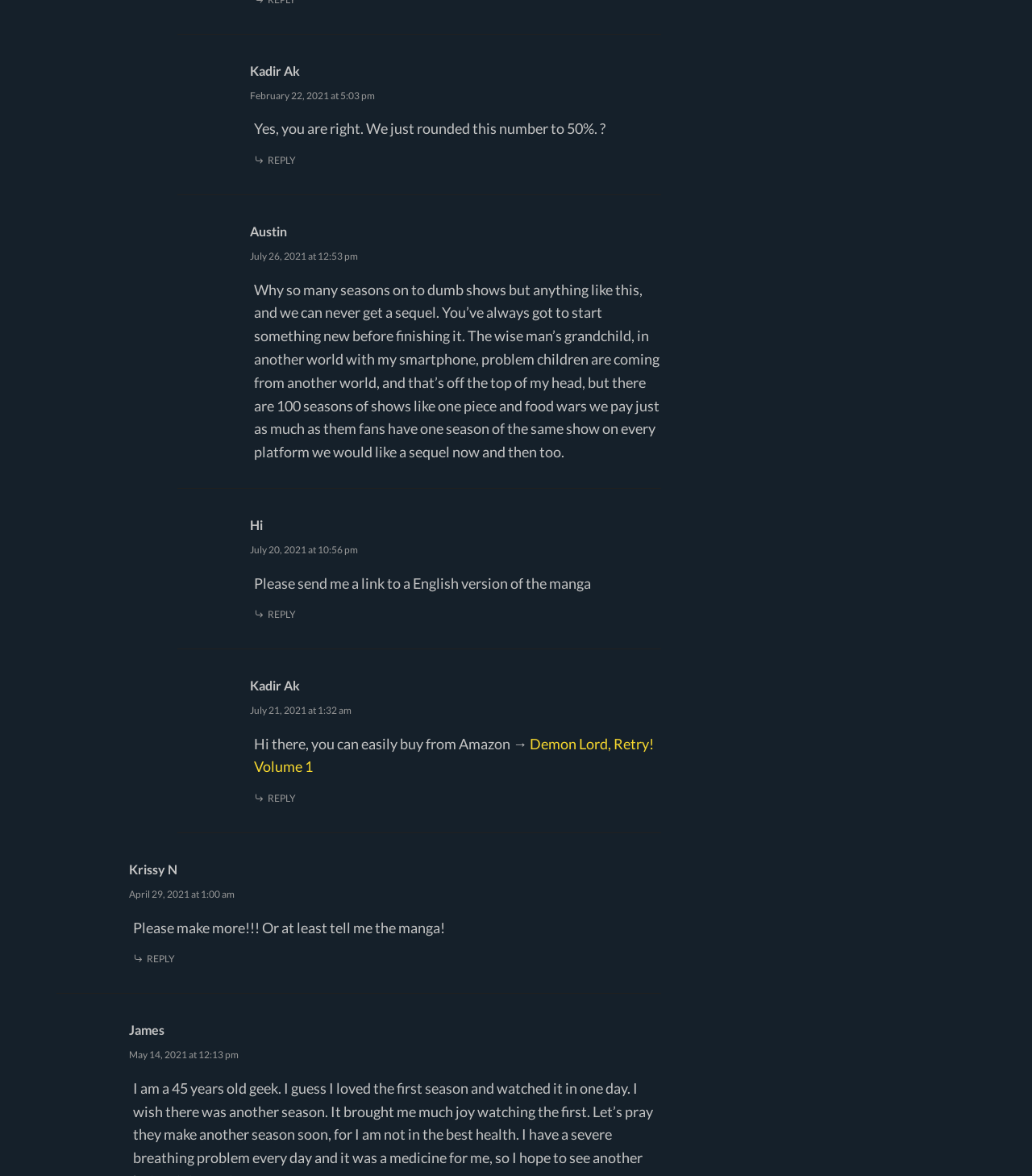What is the name of the user who posted the first comment?
Using the details shown in the screenshot, provide a comprehensive answer to the question.

The first comment on the webpage is a reply to a user named Manuel, and the reply is posted by an unknown user. The name 'Manuel' is mentioned in the link 'Reply to Manuel'.